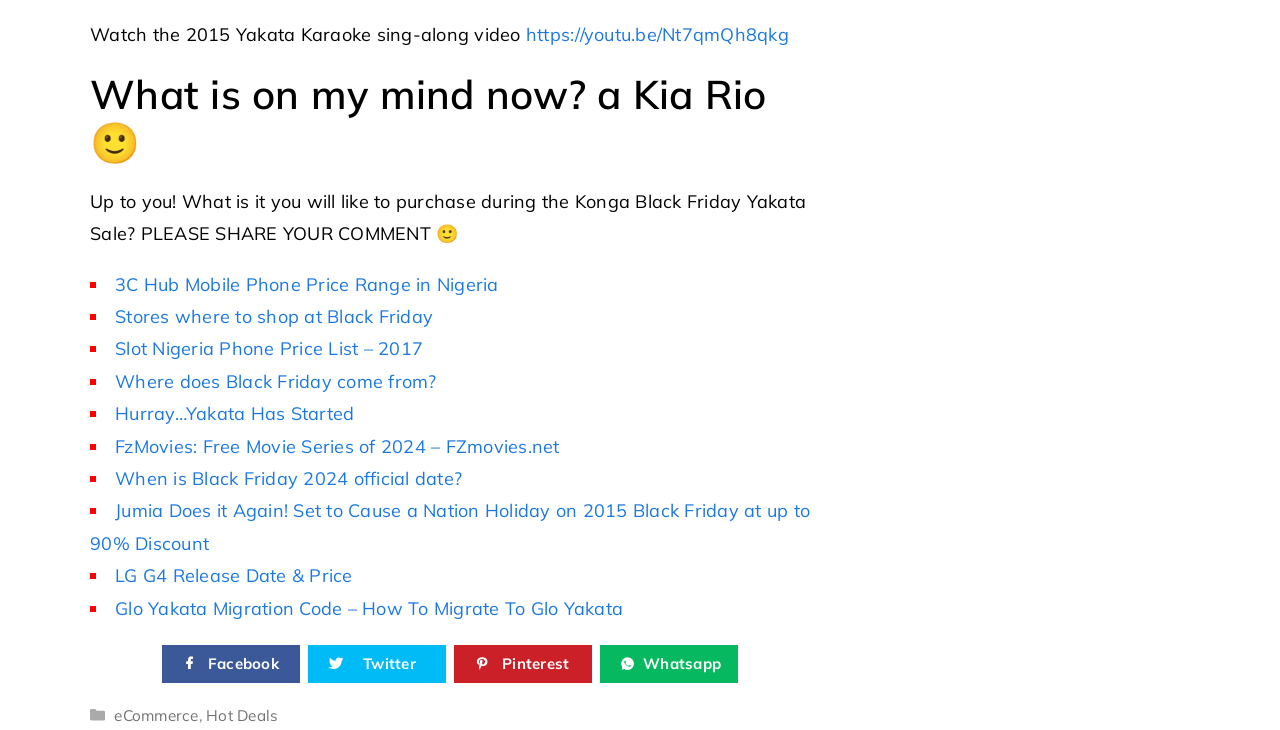Identify the bounding box for the UI element described as: "Hurray…Yakata Has Started". The coordinates should be four float numbers between 0 and 1, i.e., [left, top, right, bottom].

[0.09, 0.551, 0.277, 0.582]